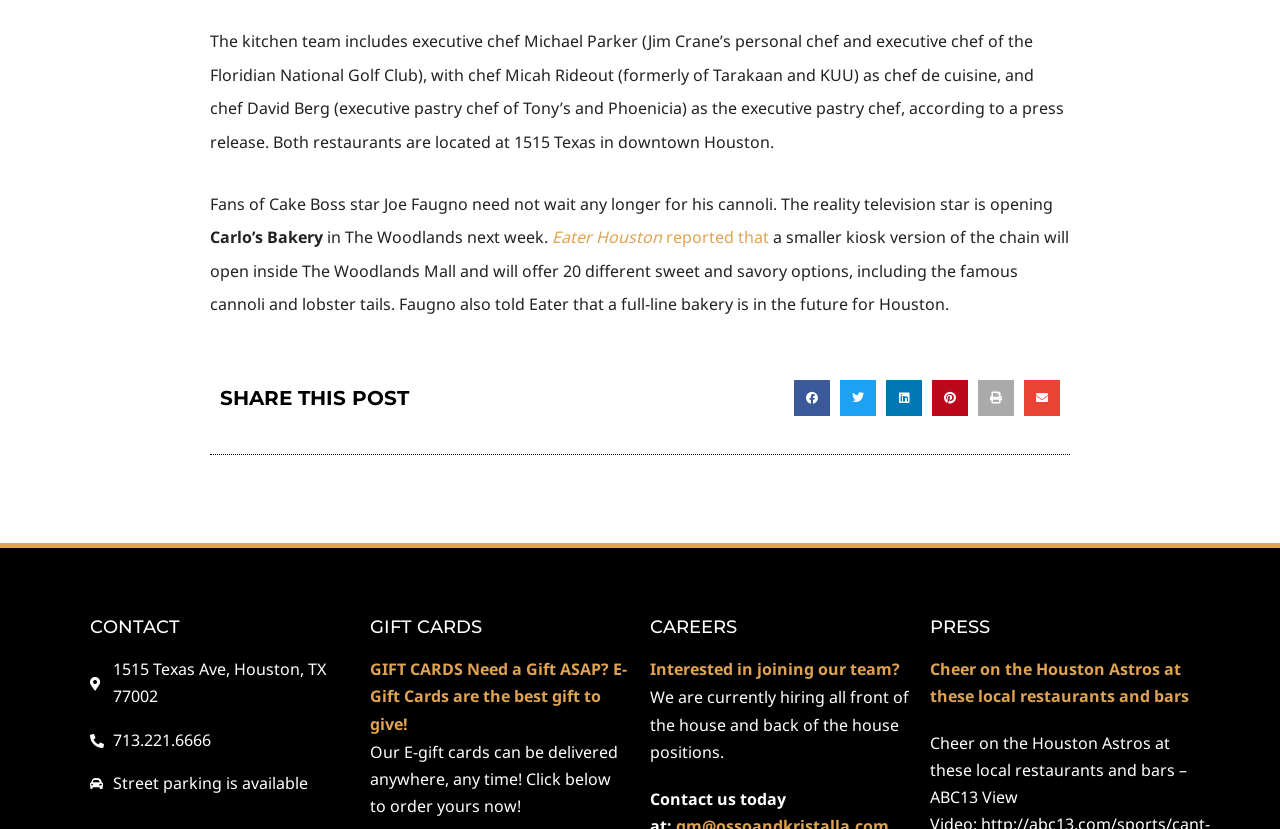What is the address of the restaurant?
Using the image, give a concise answer in the form of a single word or short phrase.

1515 Texas Ave, Houston, TX 77002